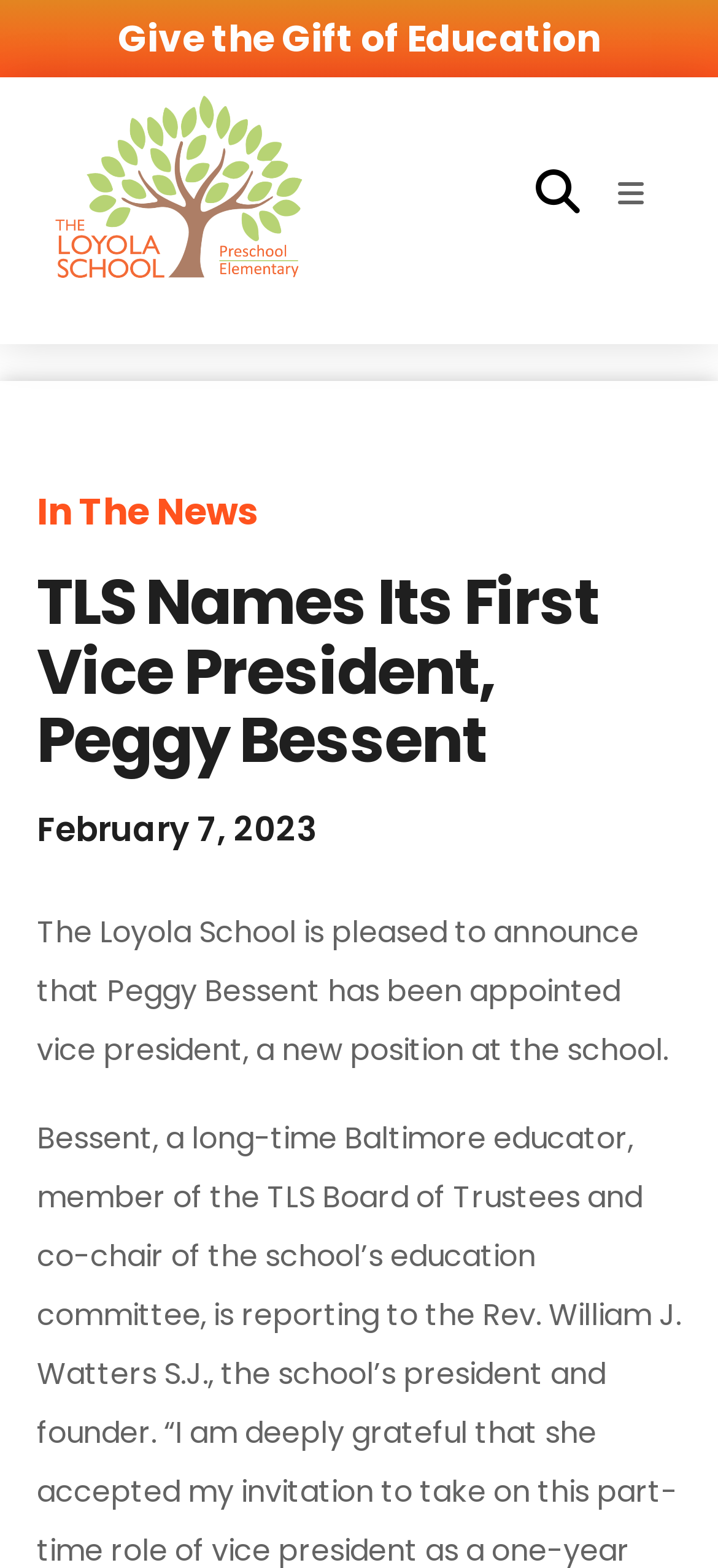Determine the bounding box coordinates in the format (top-left x, top-left y, bottom-right x, bottom-right y). Ensure all values are floating point numbers between 0 and 1. Identify the bounding box of the UI element described by: Give the Gift of Education

[0.0, 0.0, 1.0, 0.049]